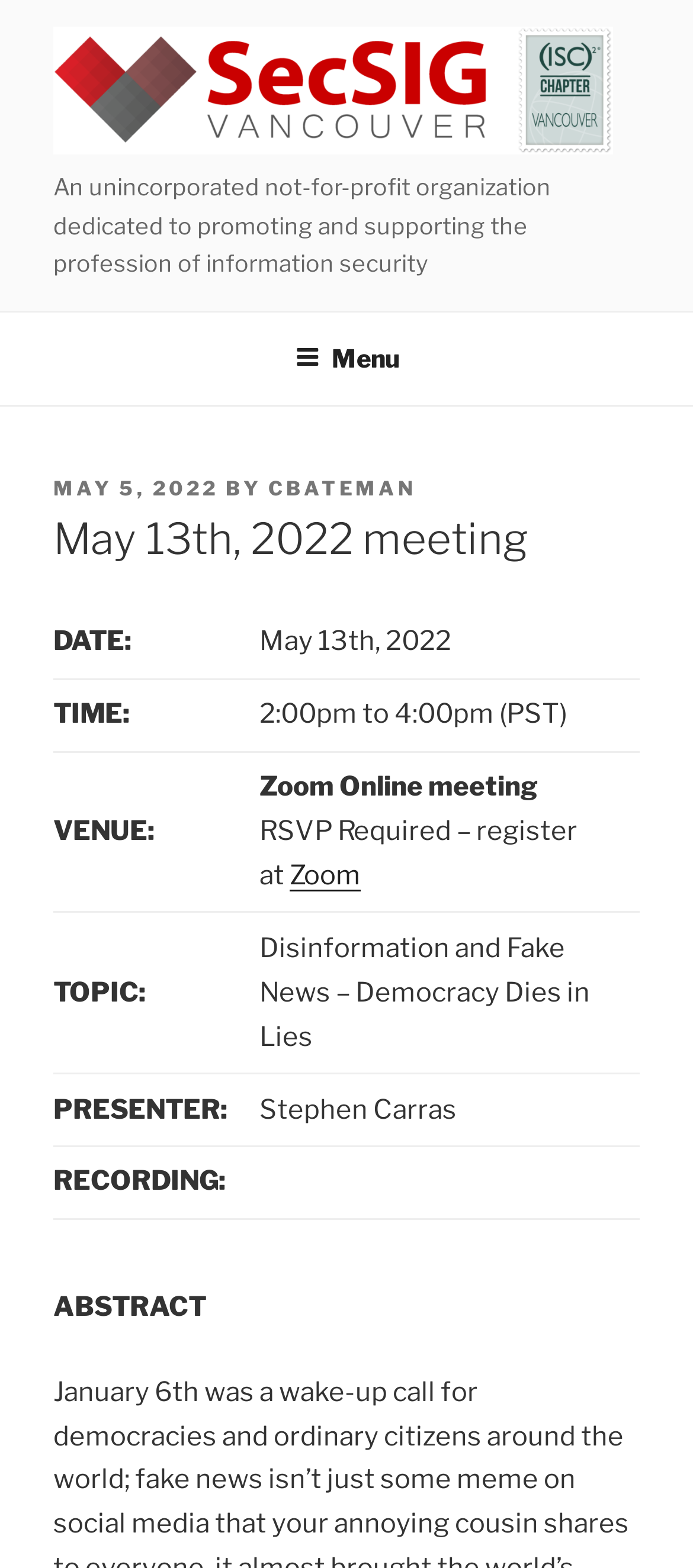Identify the coordinates of the bounding box for the element described below: "Zoom". Return the coordinates as four float numbers between 0 and 1: [left, top, right, bottom].

[0.418, 0.548, 0.521, 0.568]